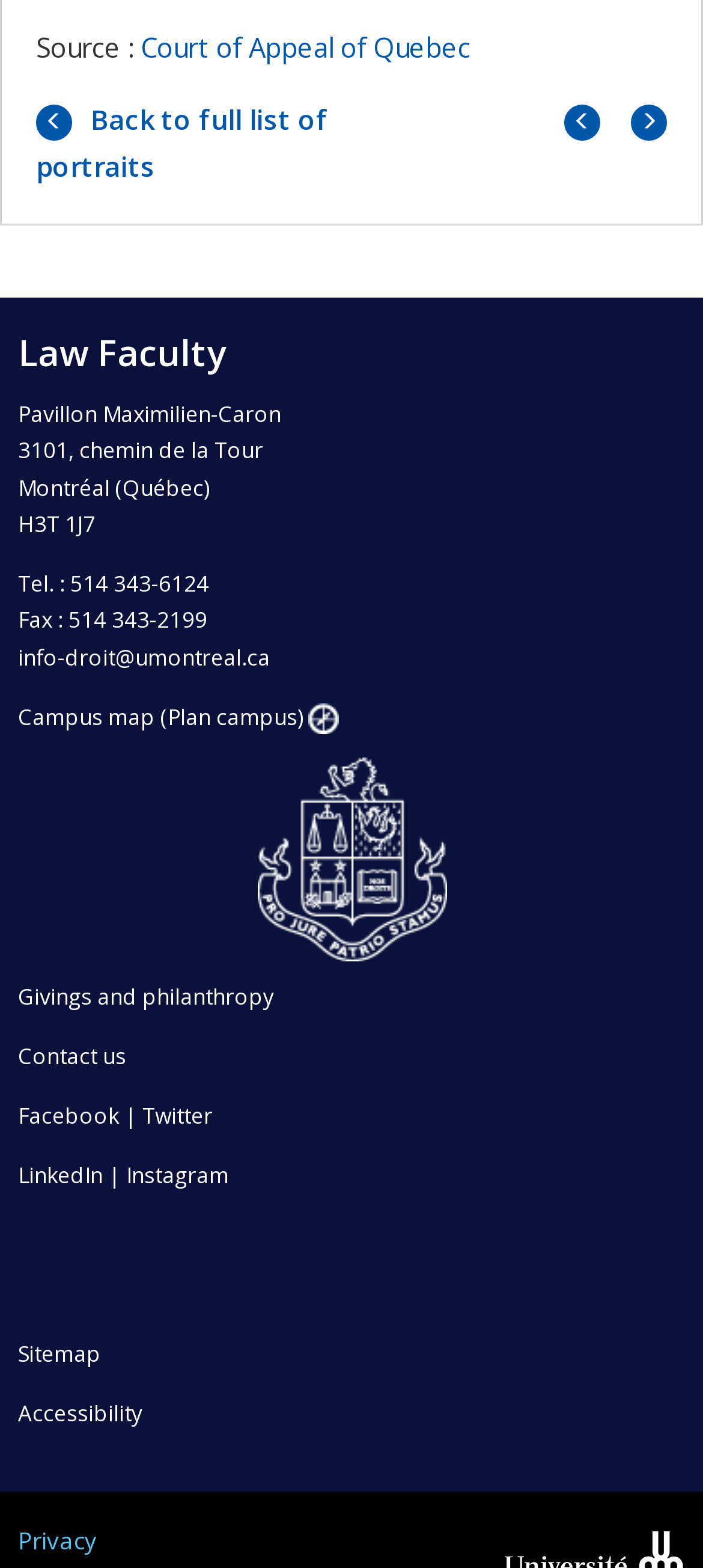What is the name of the faculty?
From the image, respond with a single word or phrase.

Law Faculty